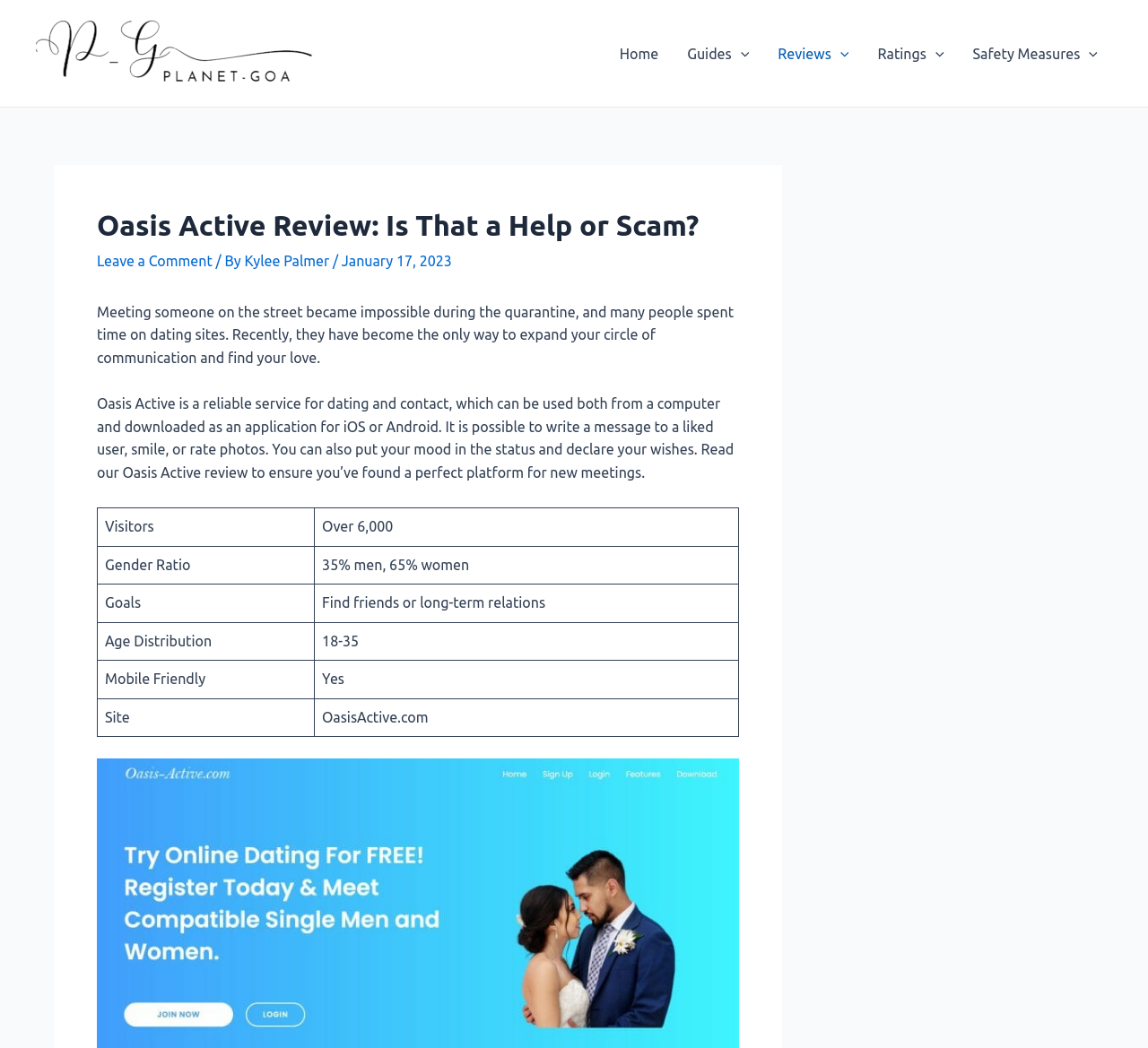Who wrote the review?
Provide a fully detailed and comprehensive answer to the question.

The author of the review is mentioned in the header section of the webpage, specifically in the link element that says 'Kylee Palmer'. This suggests that Kylee Palmer is the person who wrote the review.